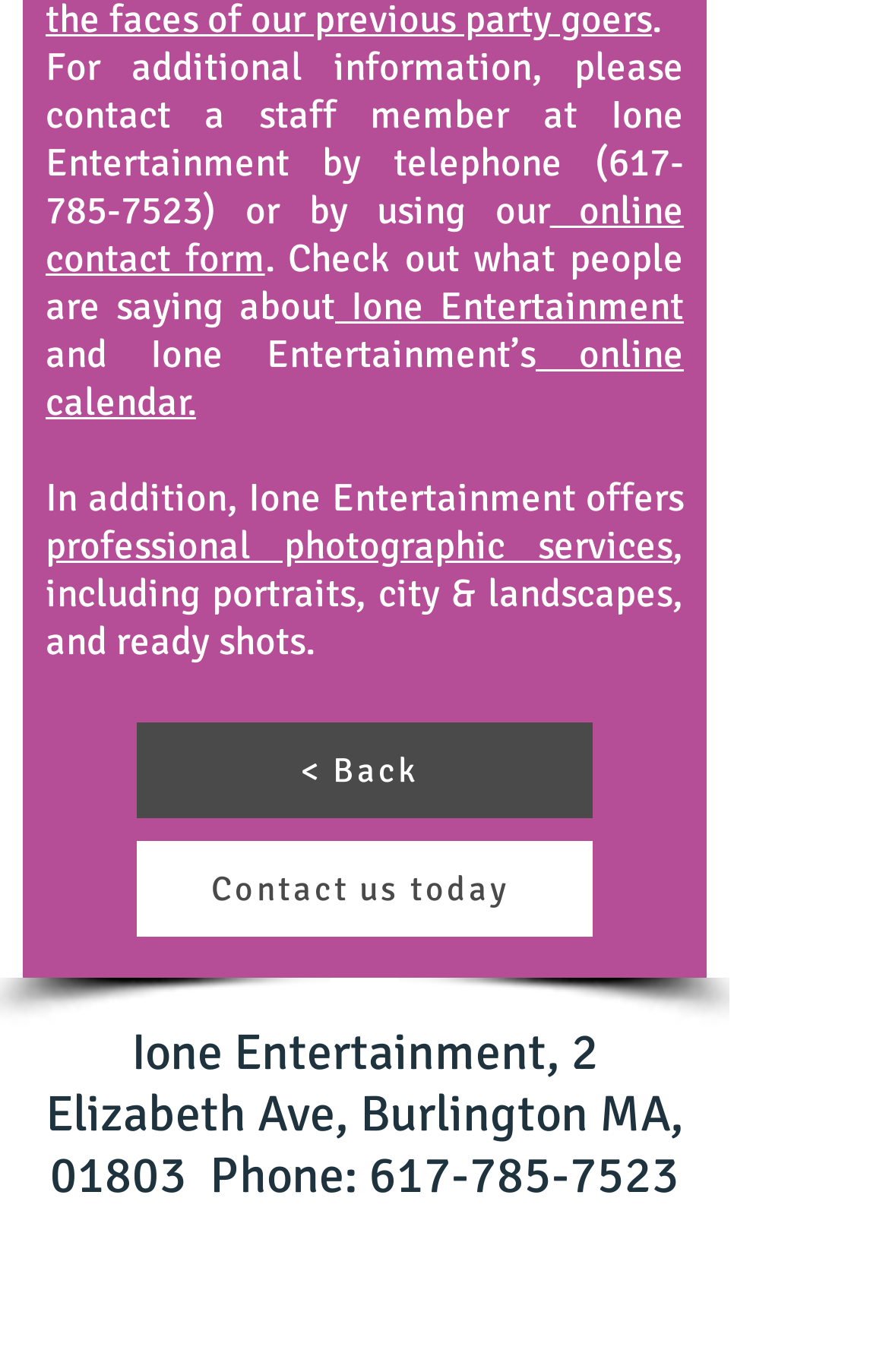How can I contact Ione Entertainment?
Give a single word or phrase answer based on the content of the image.

By phone or online form